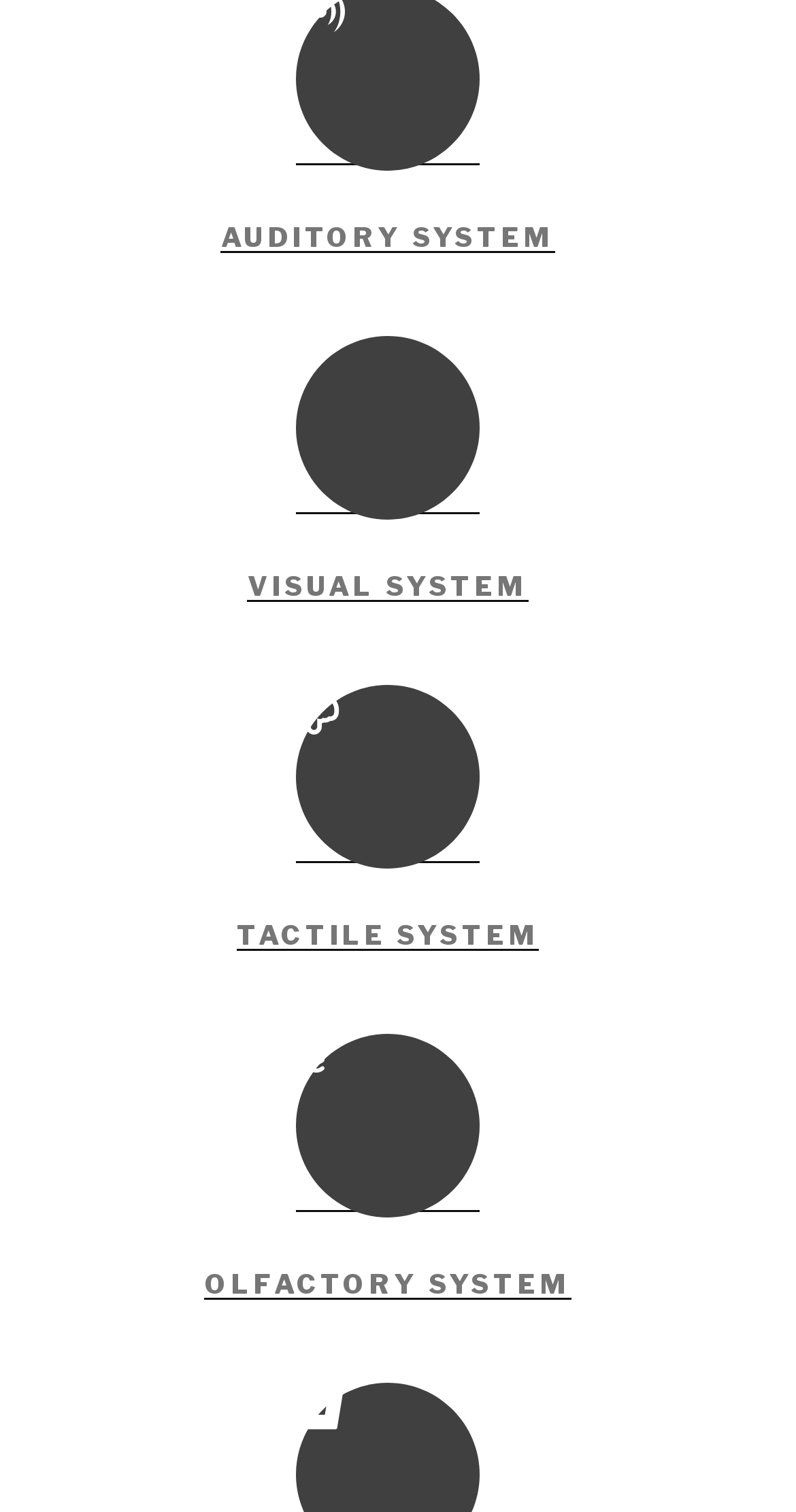Please identify the bounding box coordinates of the clickable area that will allow you to execute the instruction: "Explore the AUDITORY SYSTEM".

[0.278, 0.145, 0.696, 0.167]